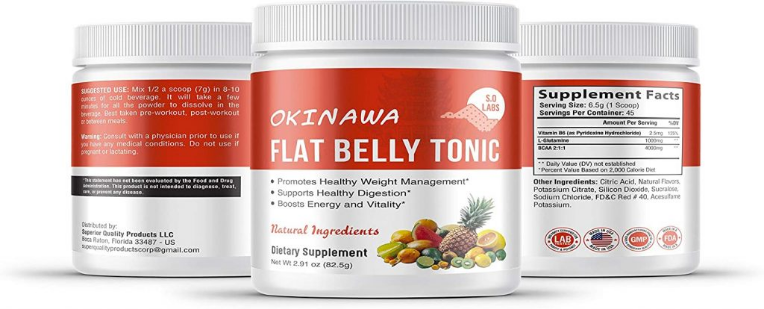Please provide a comprehensive answer to the question below using the information from the image: How should the product be consumed?

According to the instructions, the product should be consumed by mixing half a scoop in water or a protein shake, making it a convenient addition to a daily regimen.